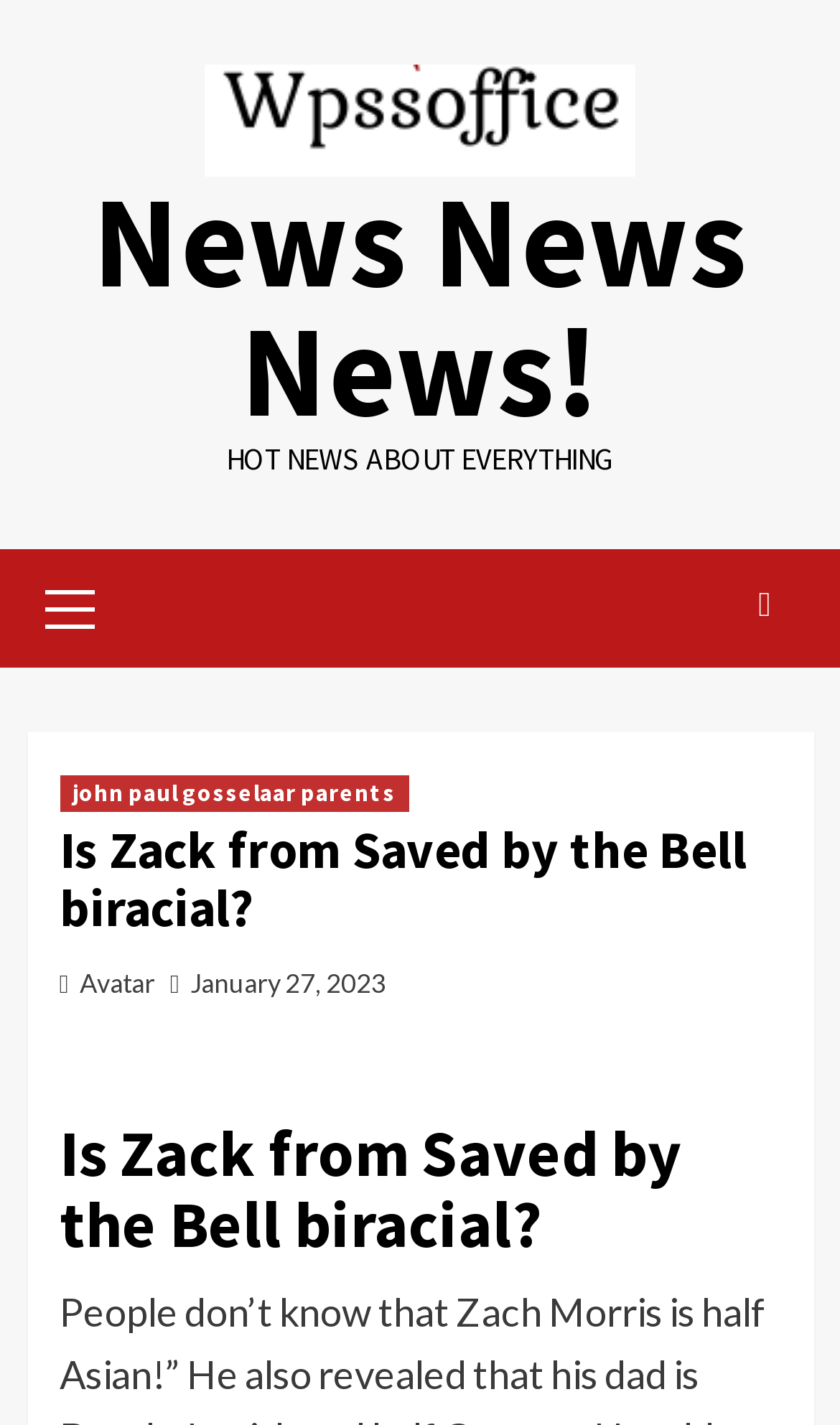Illustrate the webpage with a detailed description.

The webpage appears to be a news article or blog post discussing whether Zack Morris from the TV show Saved by the Bell is biracial. At the top of the page, there is a prominent link with the text "News News News!" accompanied by an image, taking up a significant portion of the top section. Below this, there is a static text element with the title "HOT NEWS ABOUT EVERYTHING".

To the left of the page, there is a primary menu section with a link labeled "Primary Menu". On the opposite side of the page, there is a link with an icon, possibly a social media or sharing button.

The main content of the page is divided into two sections. The first section has a header with a link to an article about John Paul Gosselaar's parents, followed by a heading that repeats the question "Is Zack from Saved by the Bell biracial?". Below this, there are links to an avatar and a date, January 27, 2023.

The second section appears to be the main article content, with a heading that again asks the question "Is Zack from Saved by the Bell biracial?". The content of the article is not explicitly described in the accessibility tree, but it likely provides an answer to the question posed in the heading.